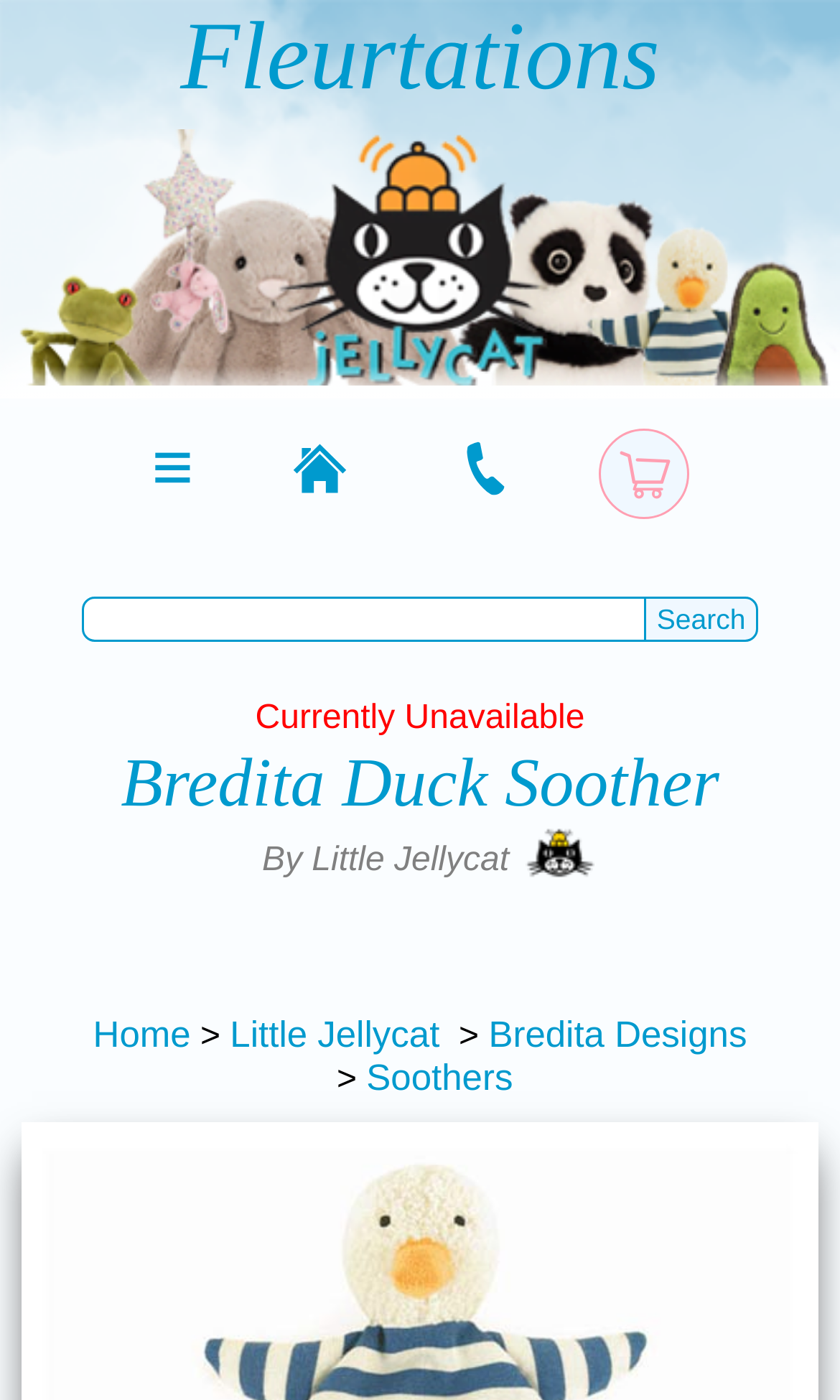Using the information from the screenshot, answer the following question thoroughly:
What is the price of the Bredita Duck Soother?

The price of the Bredita Duck Soother can be found in the root element 'Little Jellycat Bredita Duck Soother £13.75' which indicates that the price is £13.75.